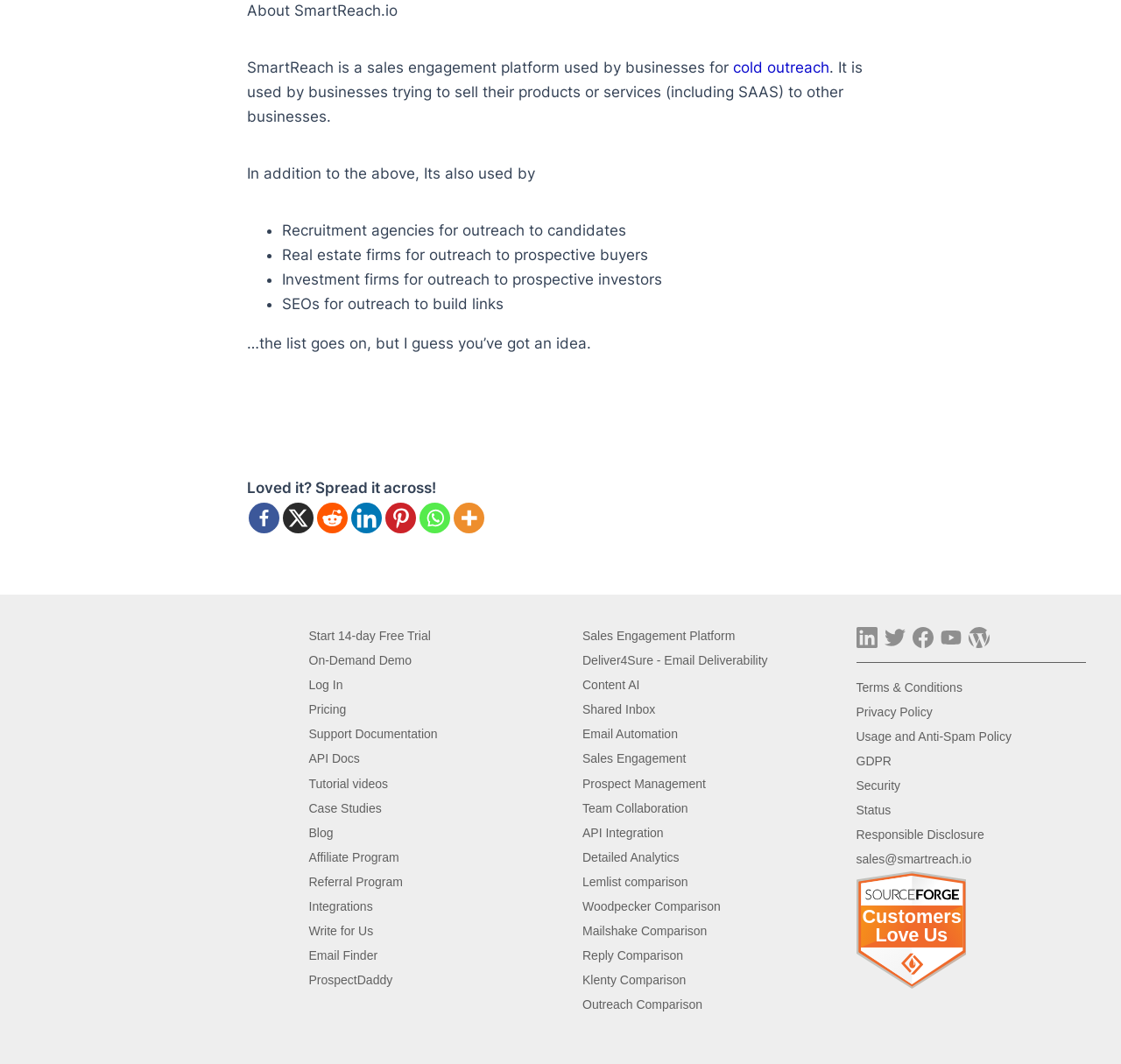Using the image as a reference, answer the following question in as much detail as possible:
What is available in the footer section of the webpage?

The footer section of the webpage contains four footer widgets, each with a set of links to different resources, including Start 14-day Free Trial, On-Demand Demo, Log In, Pricing, Support Documentation, API Docs, Tutorial videos, Case Studies, Blog, Affiliate Program, Referral Program, Integrations, Write for Us, Email Finder, ProspectDaddy, and social media links.